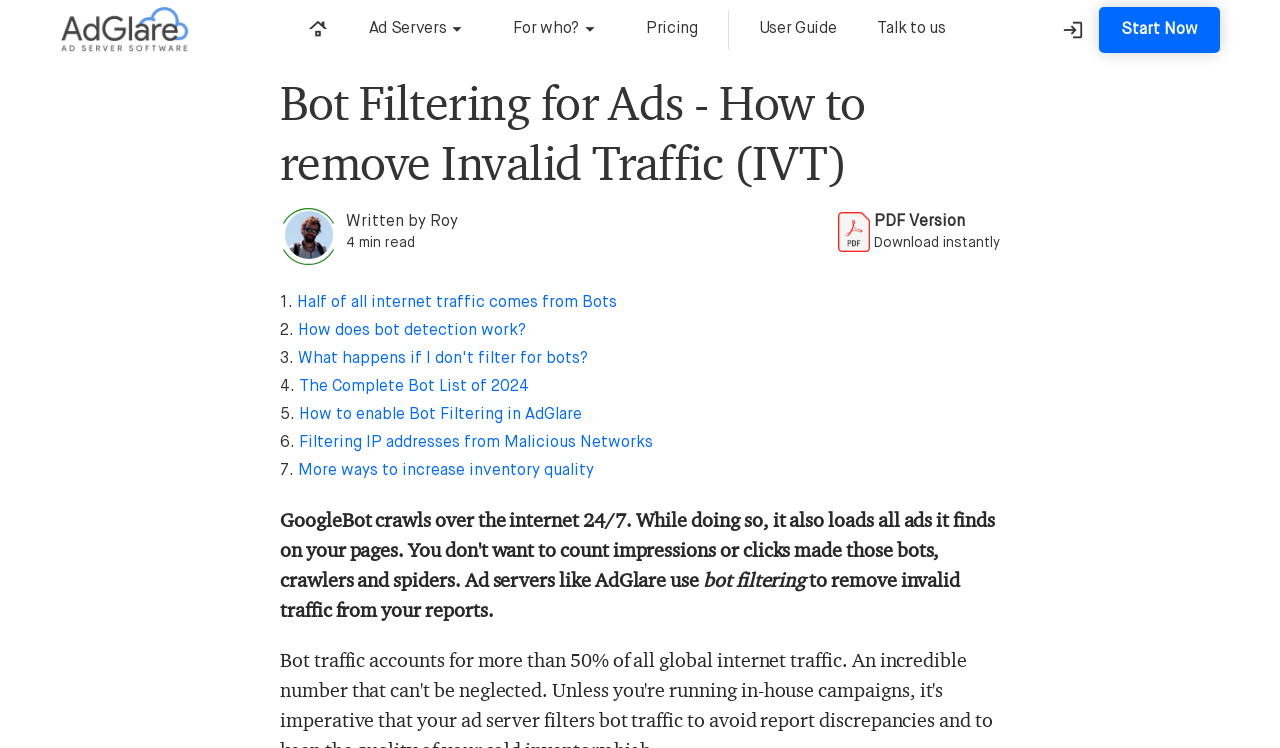What is the logo of the ad server?
Observe the image and answer the question with a one-word or short phrase response.

AdGlare Ad Server Logo